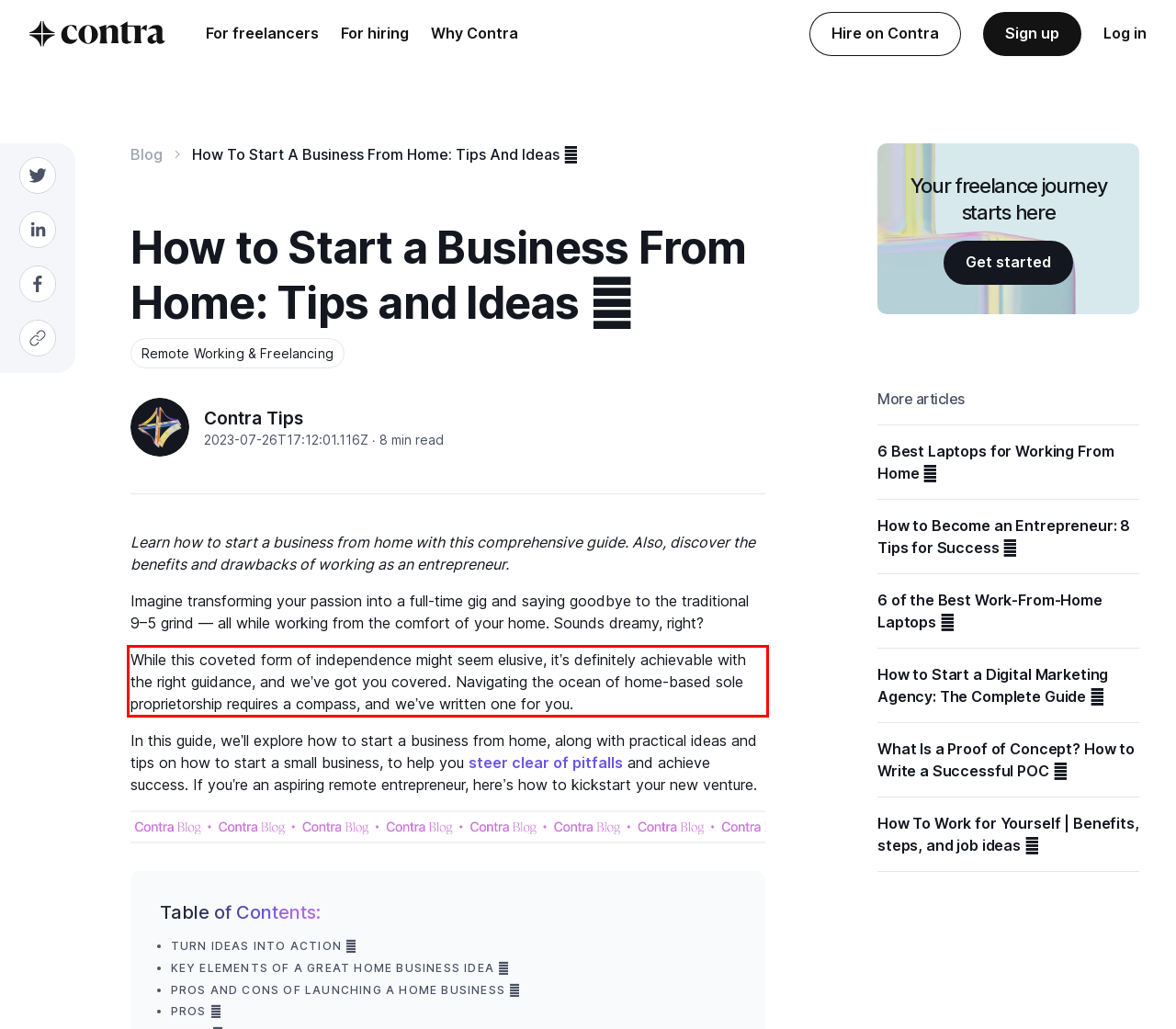With the given screenshot of a webpage, locate the red rectangle bounding box and extract the text content using OCR.

While this coveted form of independence might seem elusive, it’s definitely achievable with the right guidance, and we’ve got you covered. Navigating the ocean of home-based sole proprietorship requires a compass, and we’ve written one for you.